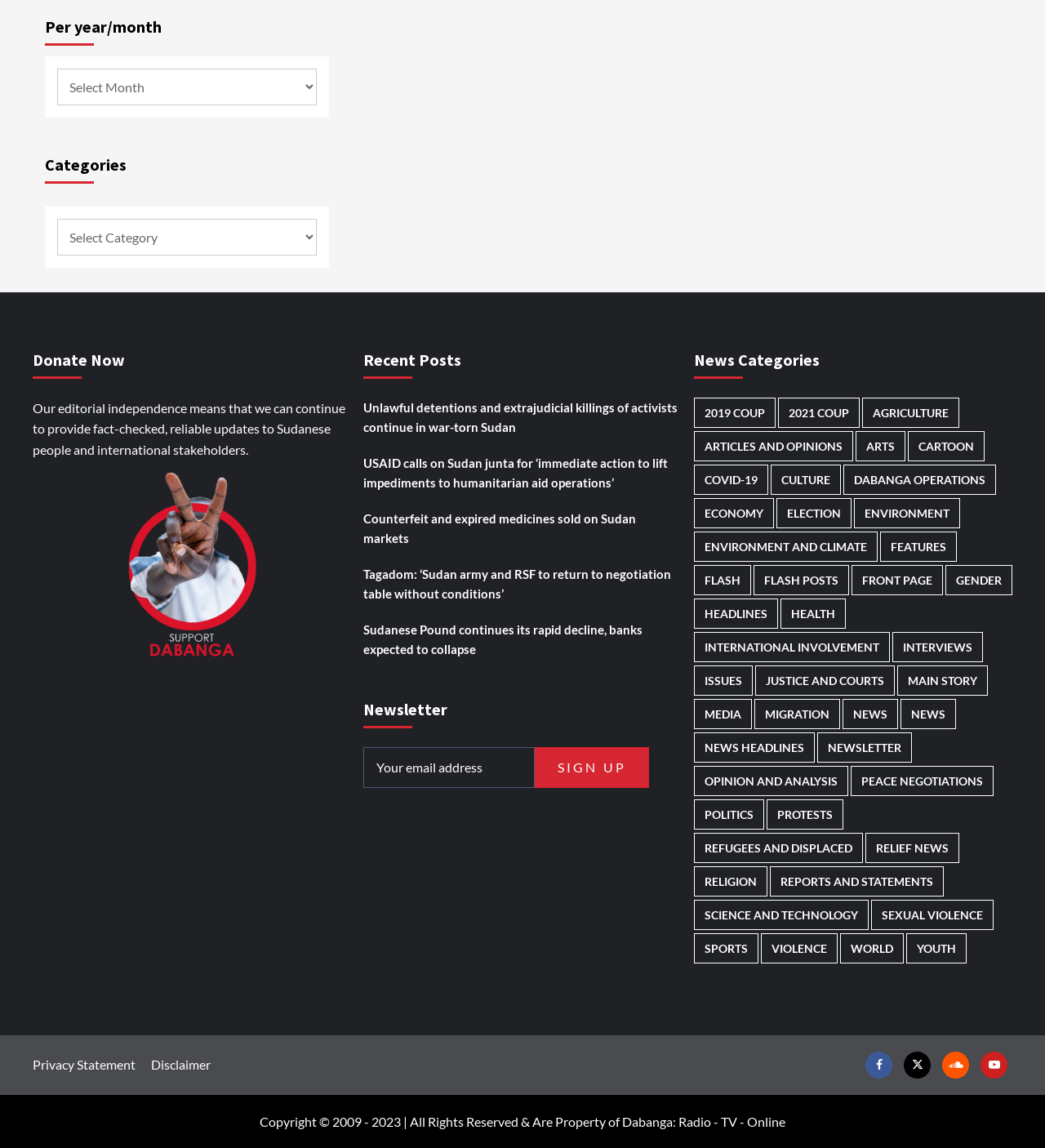Given the description: "Reports and Statements", determine the bounding box coordinates of the UI element. The coordinates should be formatted as four float numbers between 0 and 1, [left, top, right, bottom].

[0.737, 0.754, 0.903, 0.781]